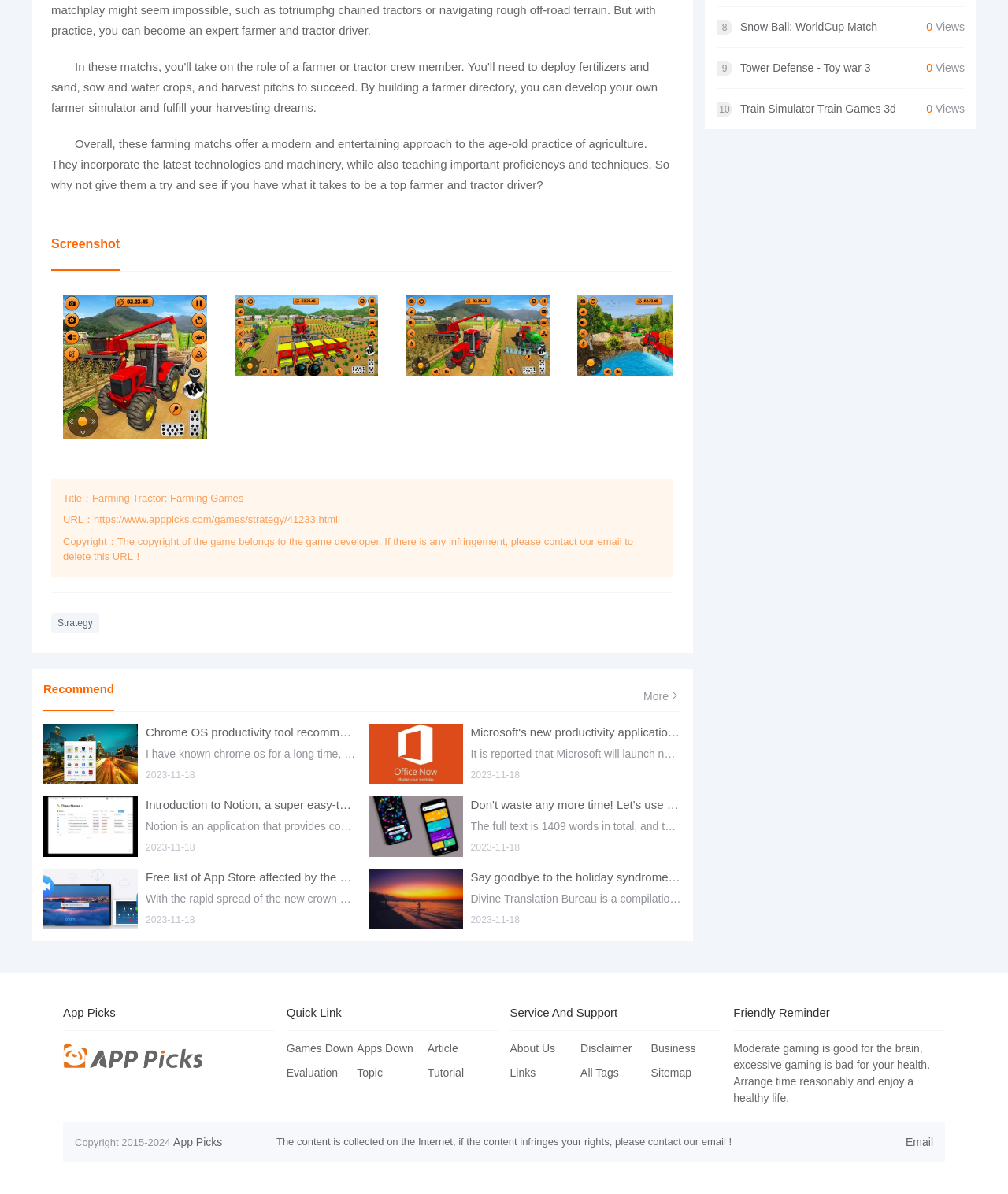Using the information in the image, give a comprehensive answer to the question: 
How many screenshots of 'Farming Tractor: Farming Games' are shown on the webpage?

There are five images with the OCR text 'Farming Tractor: Farming Games', indicating that there are five screenshots of the game shown on the webpage.